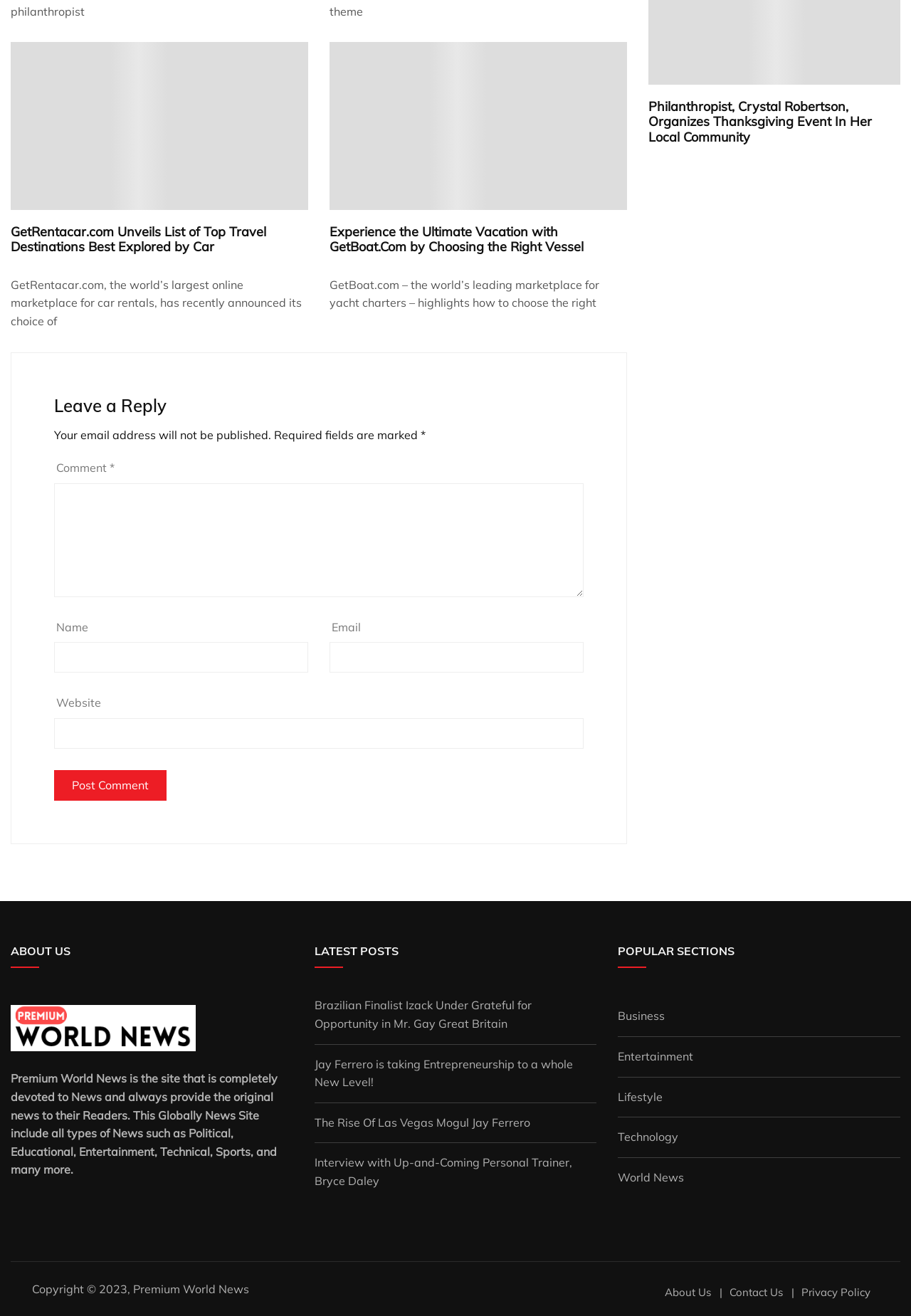Identify the bounding box coordinates of the area that should be clicked in order to complete the given instruction: "Follow us on instagram". The bounding box coordinates should be four float numbers between 0 and 1, i.e., [left, top, right, bottom].

None